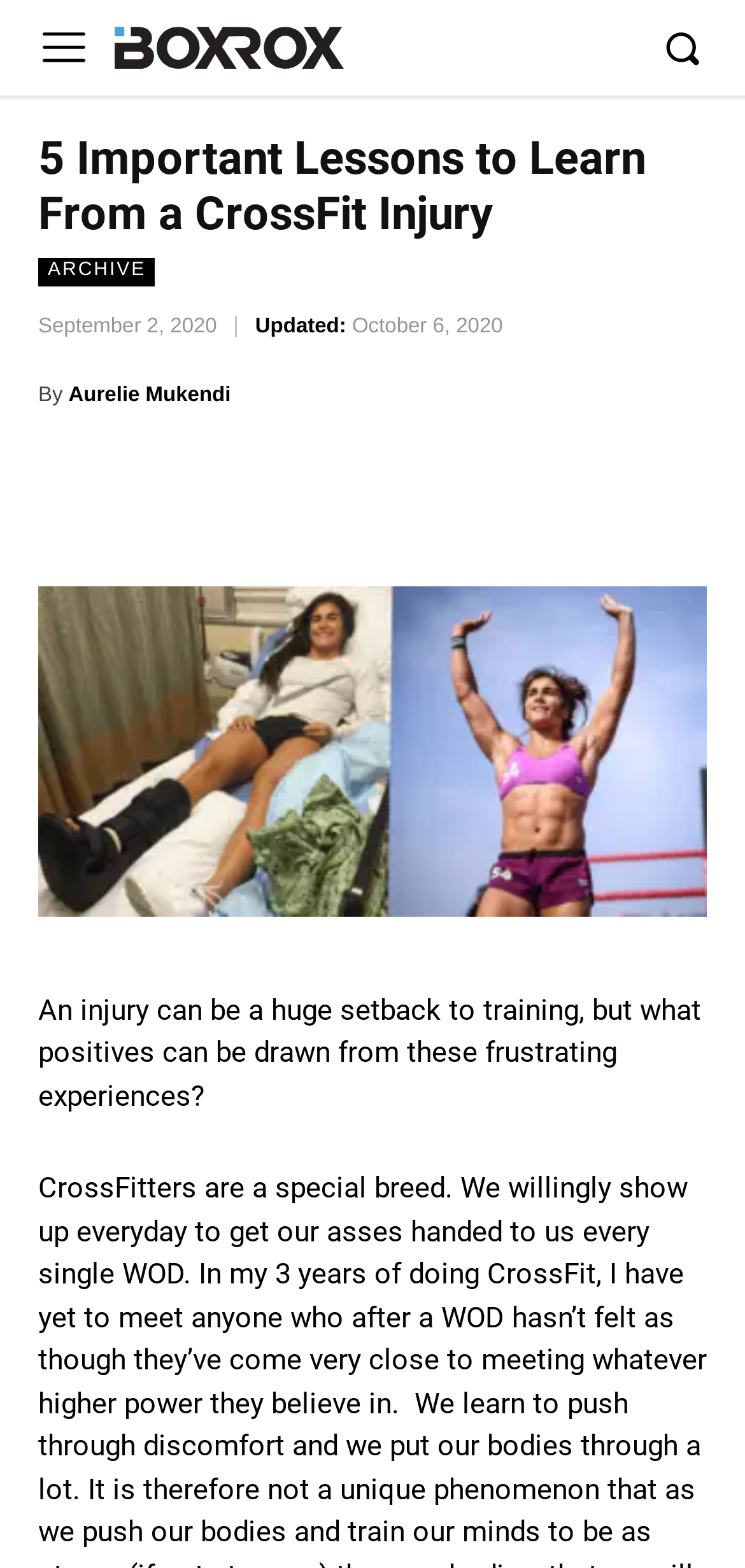Analyze the image and deliver a detailed answer to the question: What is the date of the article update?

The date of the article update can be found in the text 'Updated: October 6, 2020' which is located below the archive link and above the author's name.